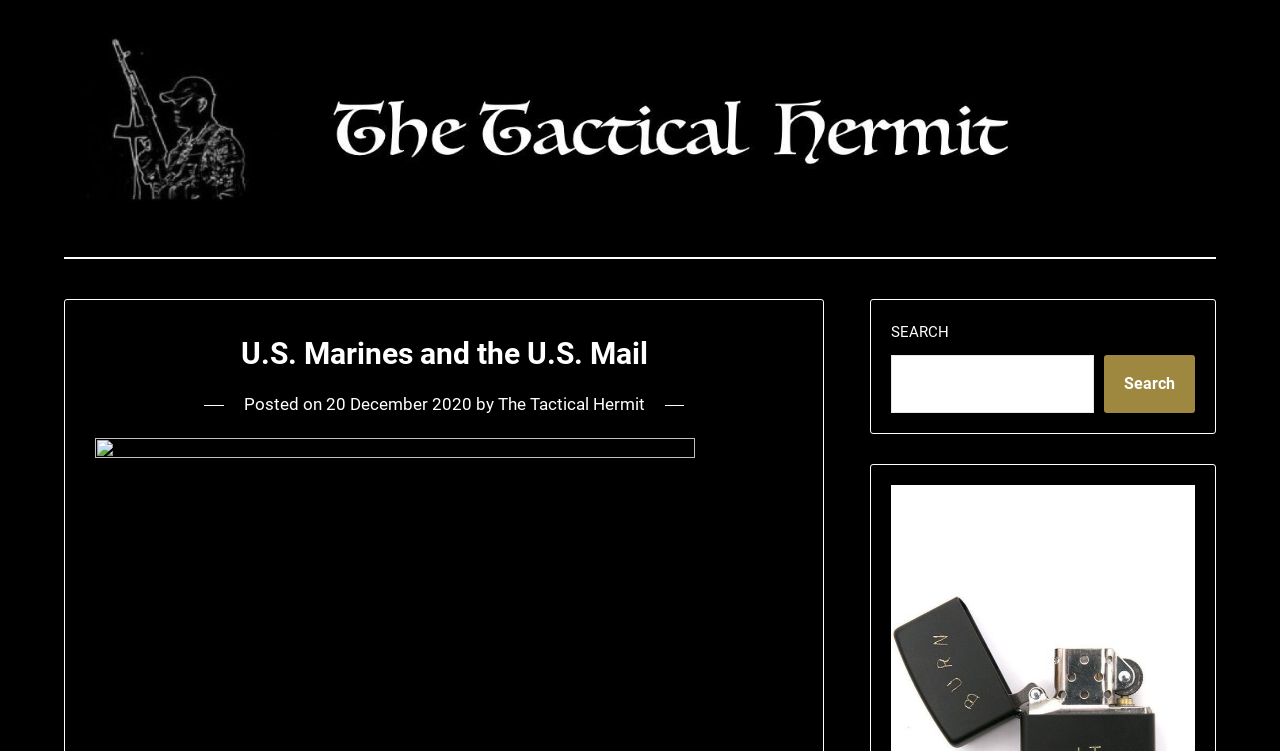Please reply with a single word or brief phrase to the question: 
Who is the author of the post?

The Tactical Hermit